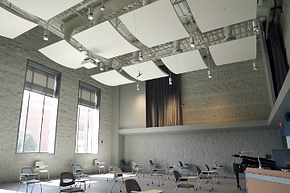Please reply with a single word or brief phrase to the question: 
What type of instrument is positioned in the corner?

Grand piano